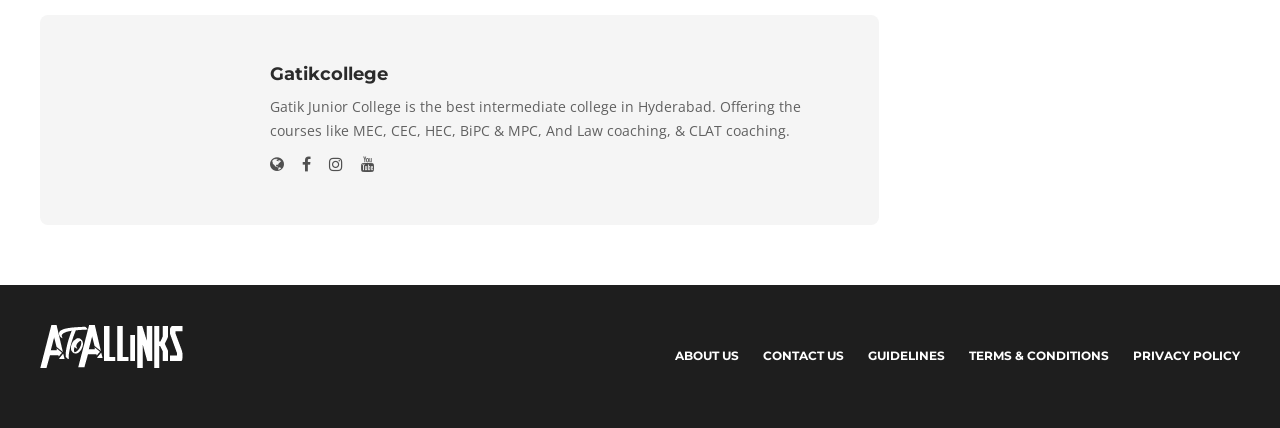How many social media links are present?
Please give a detailed and elaborate answer to the question.

There are four social media links present, which are represented by the icons '', '', '', and ''.